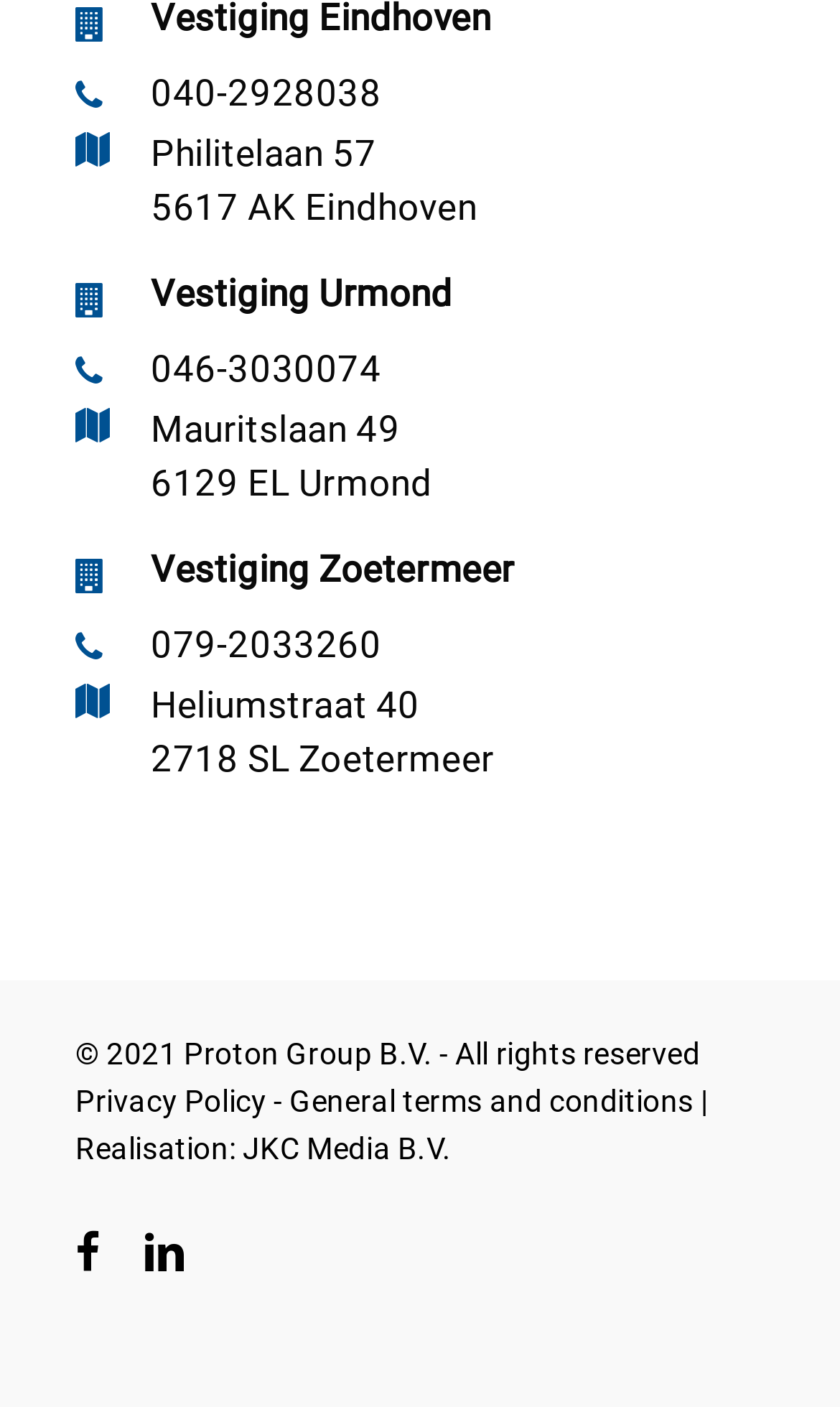What is the phone number of Vestiging Zoetermeer?
Please provide a single word or phrase as your answer based on the screenshot.

079-2033260